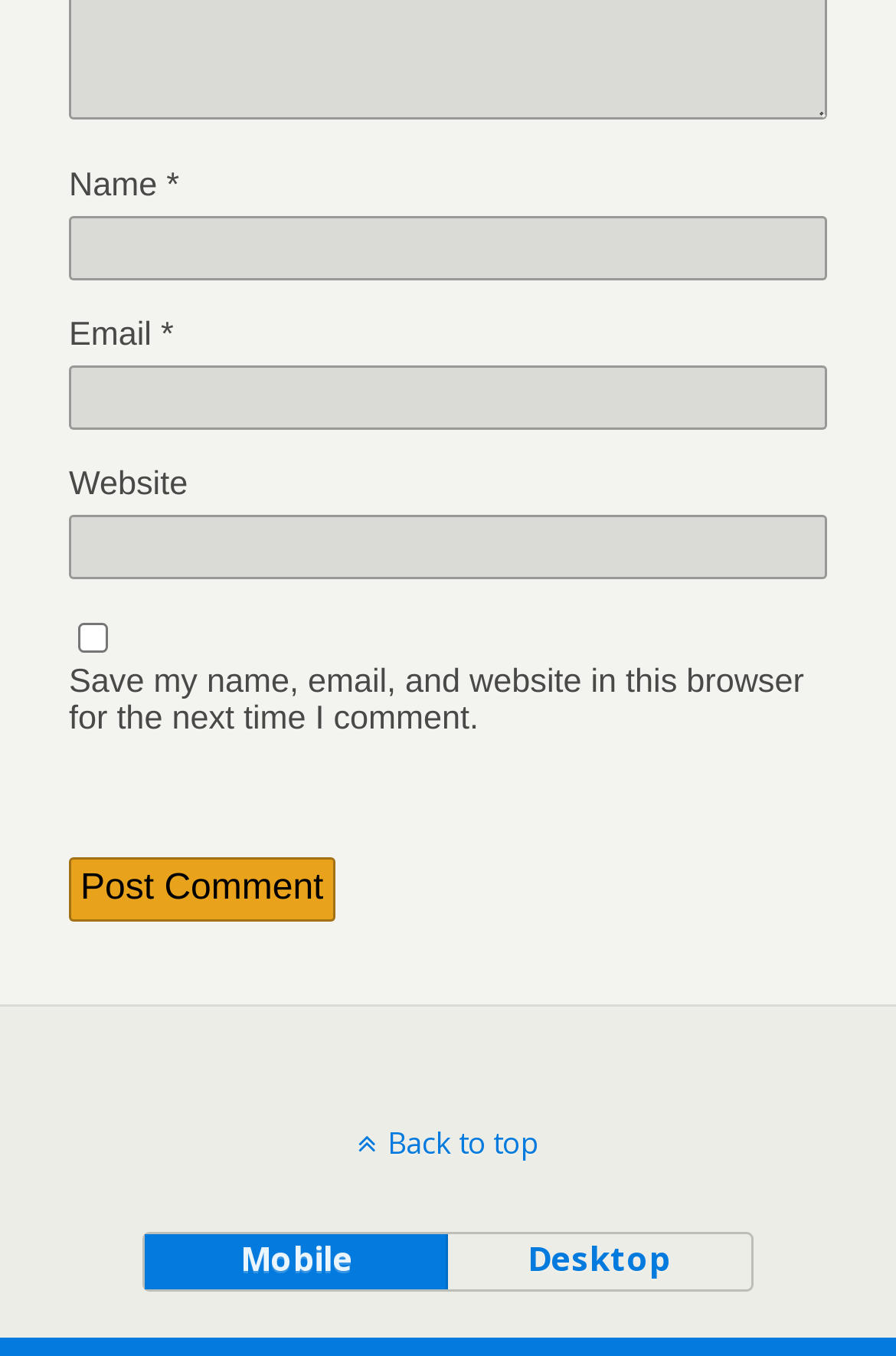Predict the bounding box of the UI element based on this description: "parent_node: Name * name="author"".

[0.077, 0.173, 0.923, 0.221]